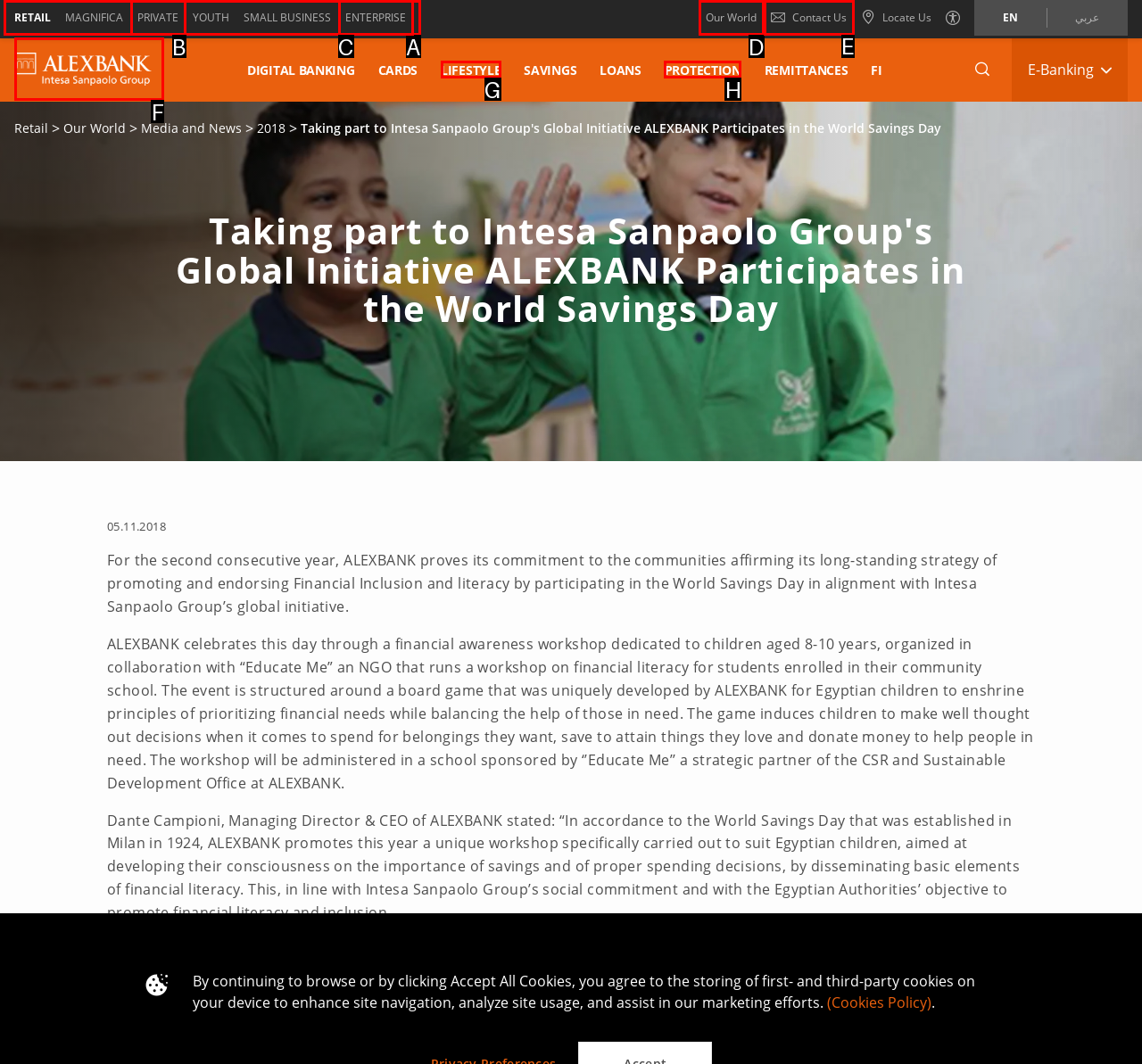For the instruction: Click on Contact Us, determine the appropriate UI element to click from the given options. Respond with the letter corresponding to the correct choice.

E